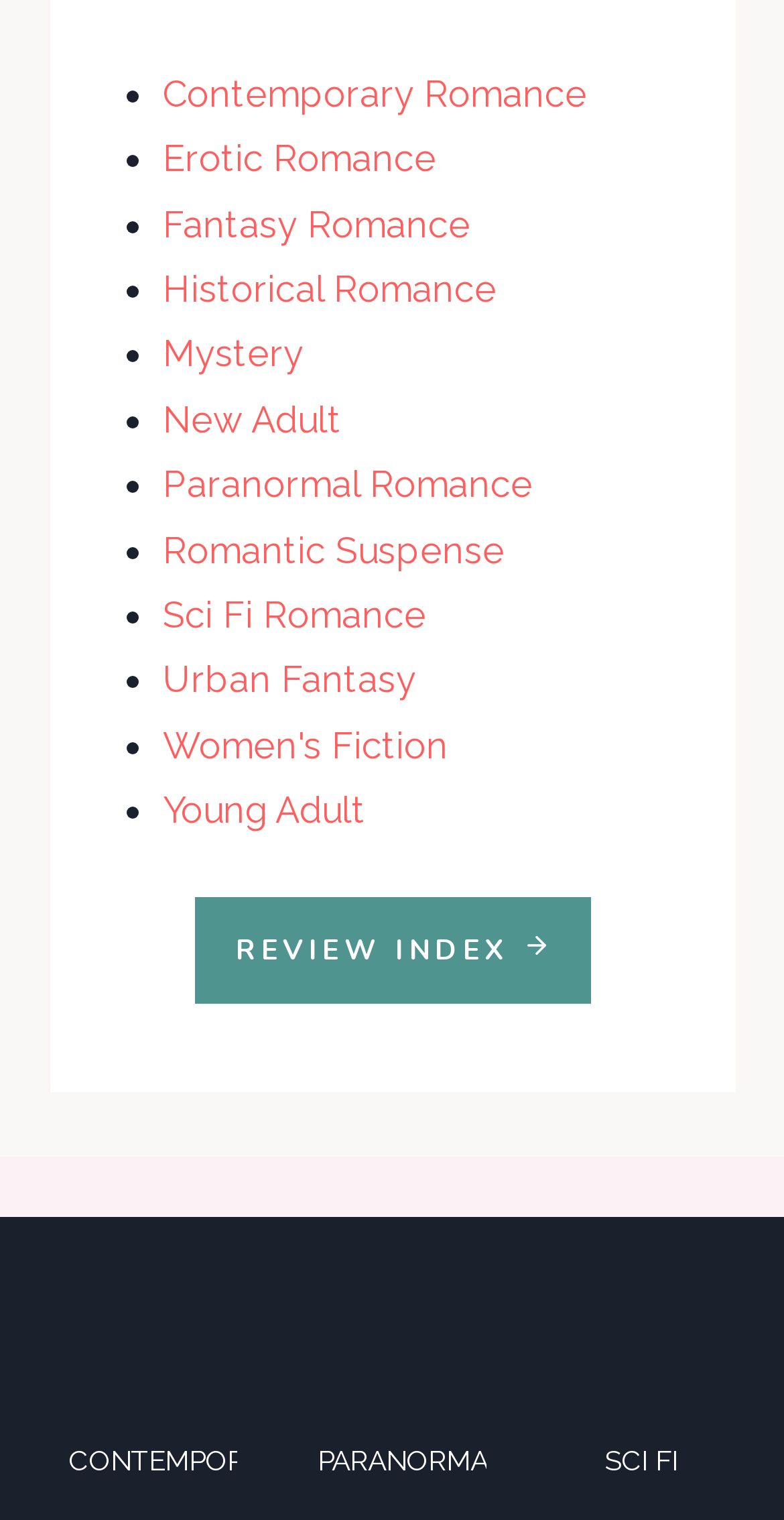Pinpoint the bounding box coordinates of the clickable area necessary to execute the following instruction: "Select Fantasy Romance". The coordinates should be given as four float numbers between 0 and 1, namely [left, top, right, bottom].

[0.208, 0.133, 0.6, 0.161]